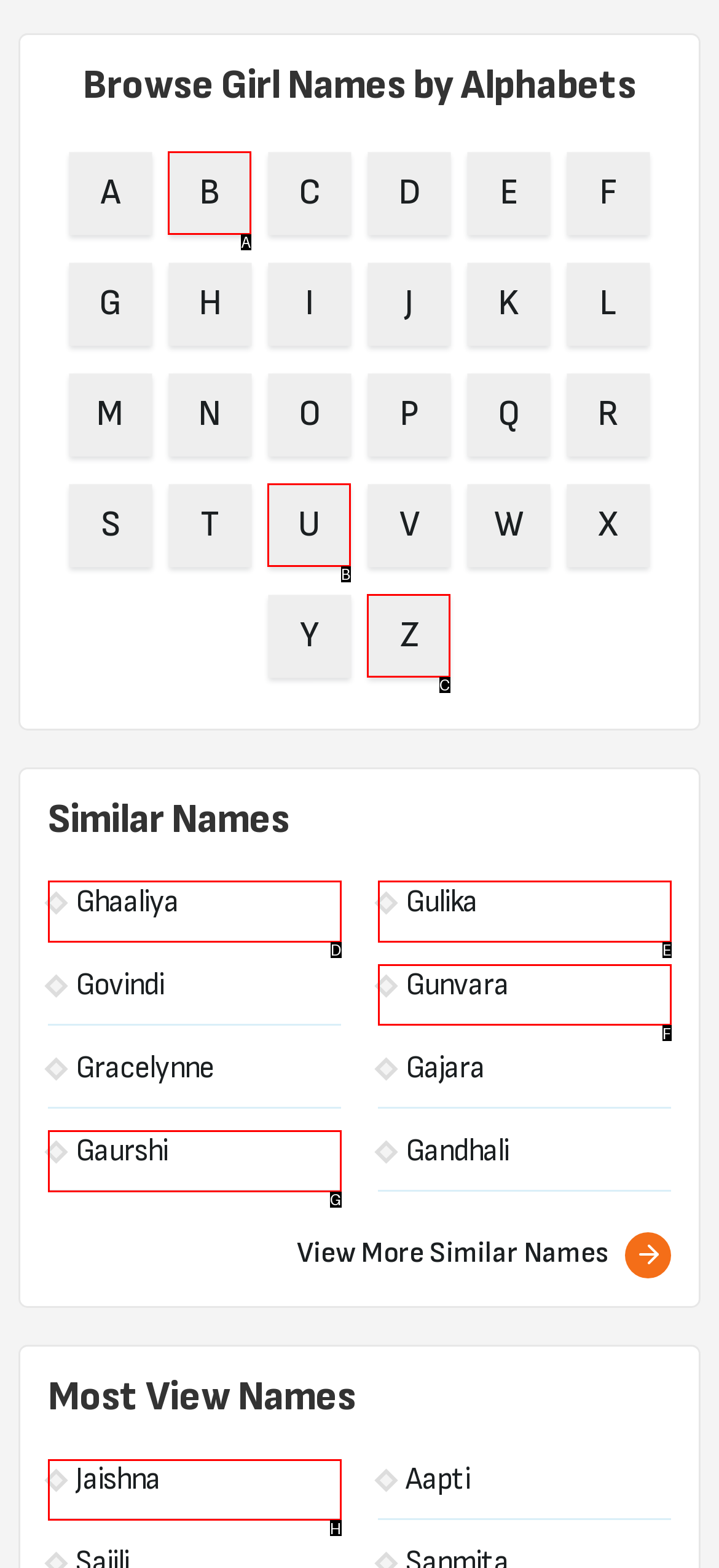Identify the letter of the option that best matches the following description: Gaurshi. Respond with the letter directly.

G